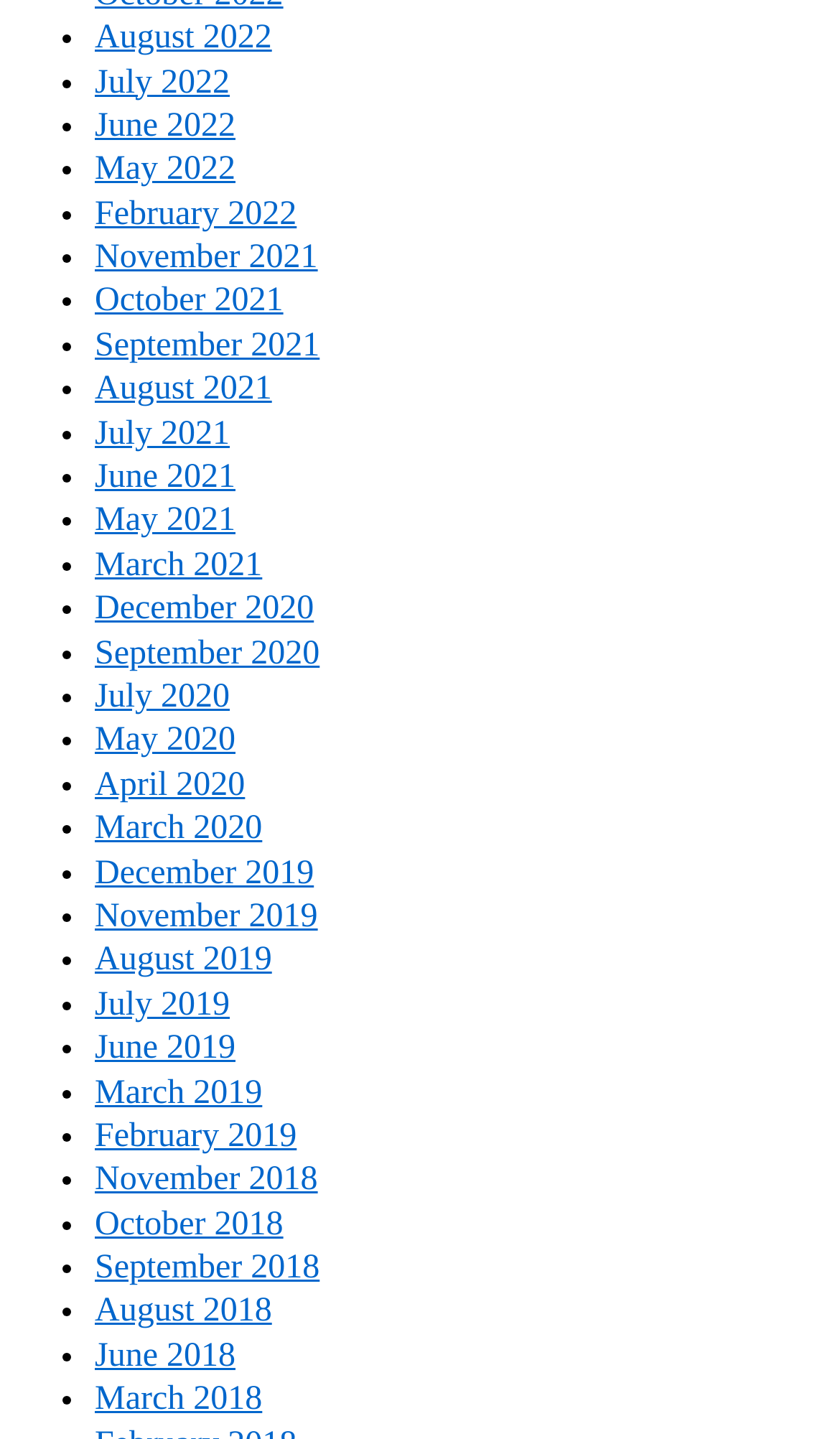Highlight the bounding box coordinates of the region I should click on to meet the following instruction: "View July 2021".

[0.113, 0.288, 0.274, 0.314]